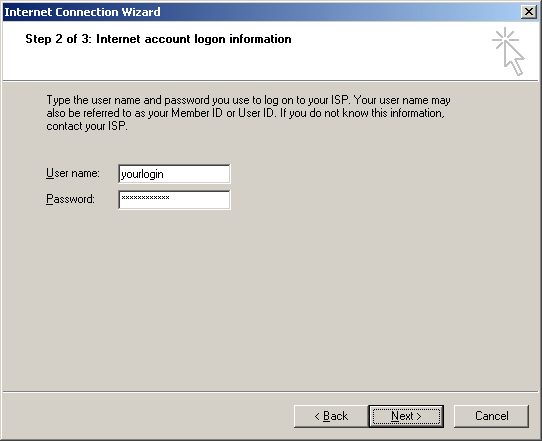Give a detailed account of the elements present in the image.

The image displays a step in the Internet Connection Wizard, specifically focused on entering logon information for an internet account. Titled "Step 2 of 3: Internet account logon information," the interface instructs users to input their username and password, which are essential for accessing their Internet Service Provider (ISP). The username field is labeled "User name:," with a placeholder indicating "yourlogin," while the password field displays a series of asterisks to denote that it is a secure input. Additional contextual information suggests that the username may also be referred to as a Member ID or User ID, and advises users to contact their ISP if they do not have this information. Navigation buttons at the bottom include "Back," "Next," and "Cancel," allowing users to proceed or revert as needed. A cursor icon in the upper right corner indicates the interface is ready for input, adding a dynamic element to the setup process.